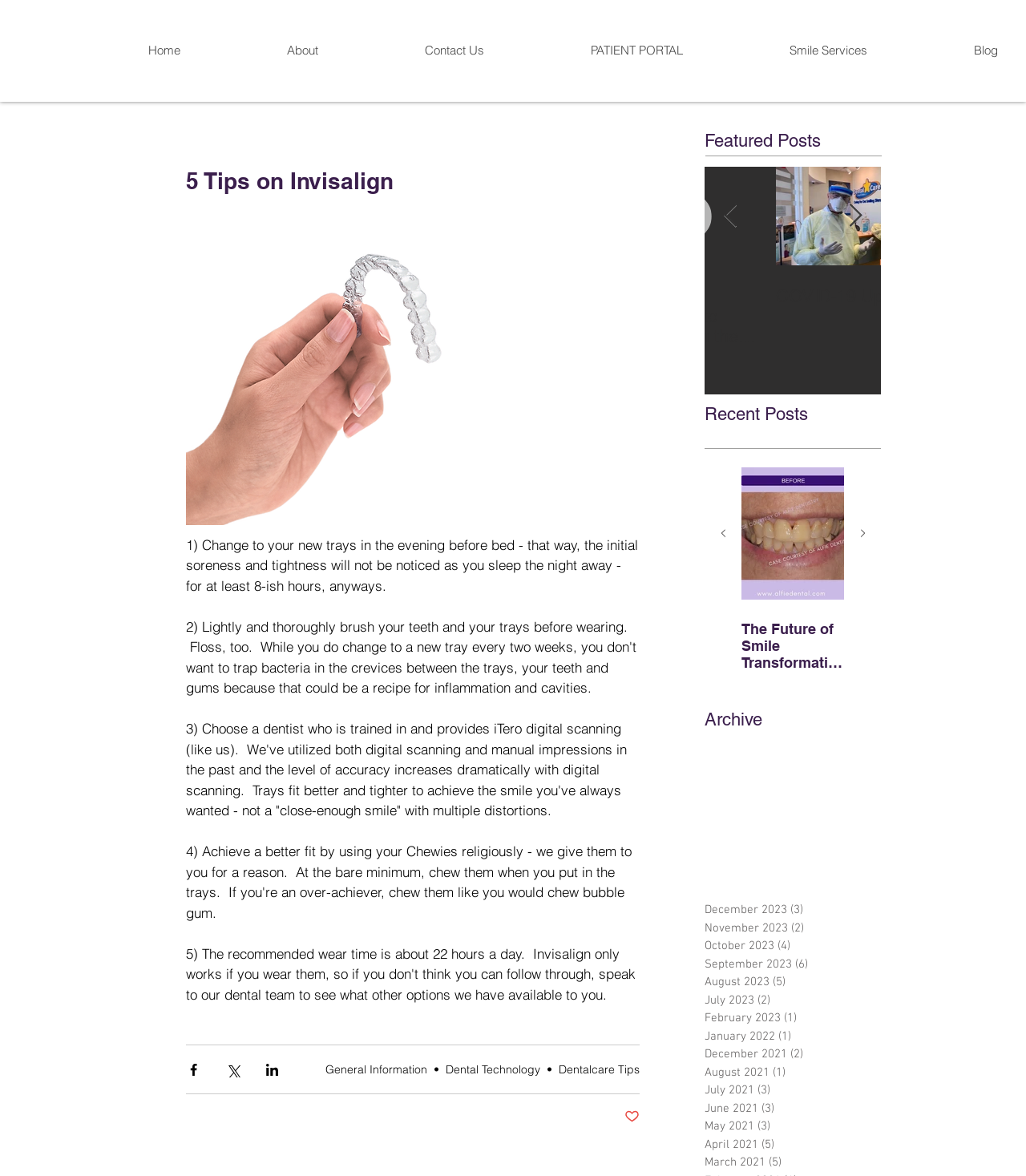From the screenshot, find the bounding box of the UI element matching this description: "January 2021". Supply the bounding box coordinates in the form [left, top, right, bottom], each a float between 0 and 1.

None